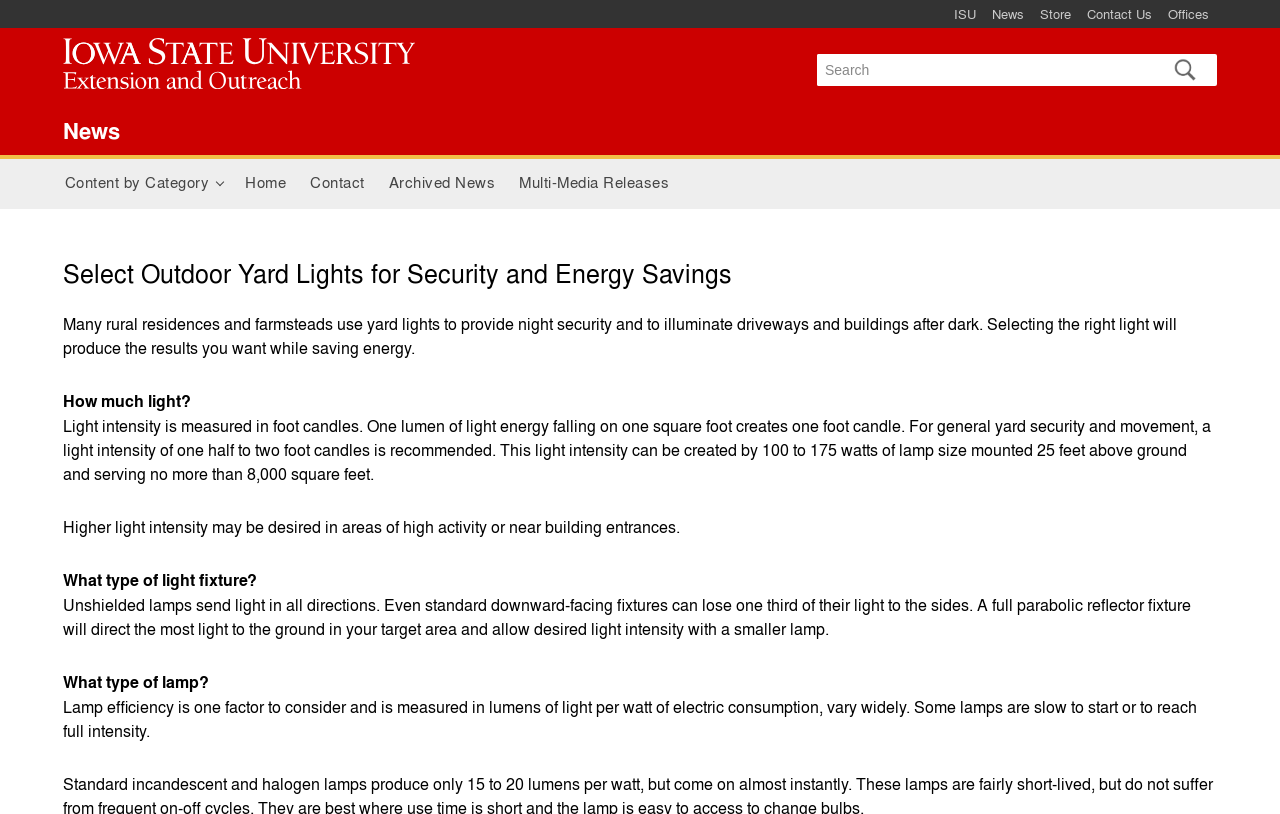Please specify the bounding box coordinates of the element that should be clicked to execute the given instruction: 'Search for something'. Ensure the coordinates are four float numbers between 0 and 1, expressed as [left, top, right, bottom].

[0.638, 0.066, 0.951, 0.106]